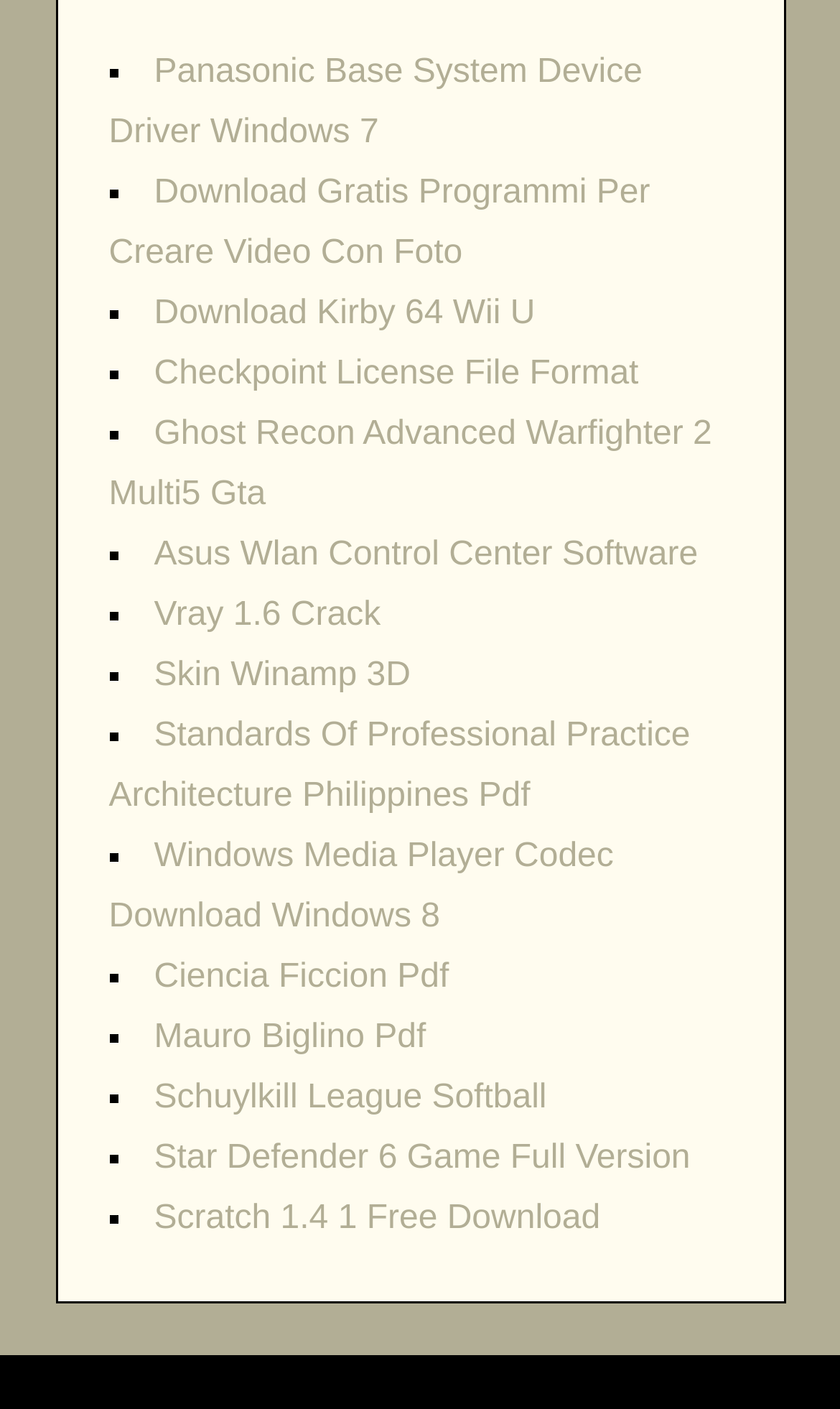Answer this question using a single word or a brief phrase:
What is the longest link text on the webpage?

Standards Of Professional Practice Architecture Philippines Pdf